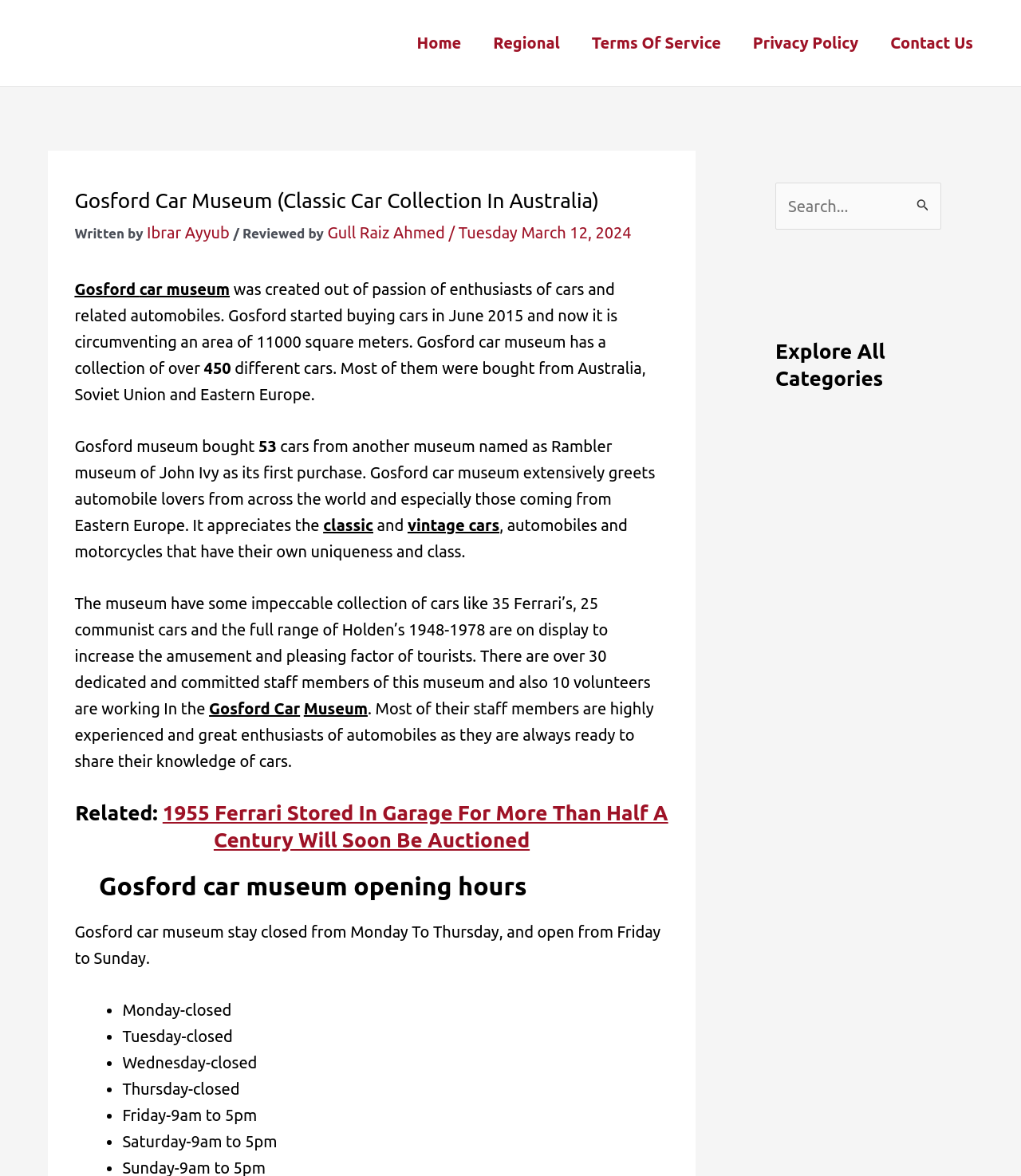Find the bounding box coordinates of the element's region that should be clicked in order to follow the given instruction: "Explore all categories". The coordinates should consist of four float numbers between 0 and 1, i.e., [left, top, right, bottom].

[0.759, 0.287, 0.922, 0.333]